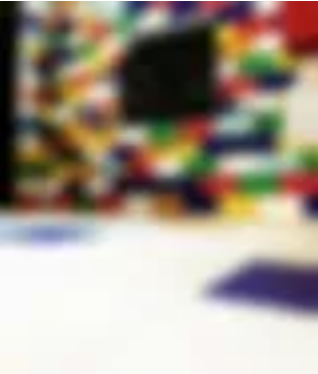Explain the image with as much detail as possible.

The image displays a colorful backdrop likely composed of building blocks, emphasizing a vibrant and creative environment. In this scene, various blocks in shades of red, blue, green, yellow, and purple are arranged in an abstract manner, suggesting a playful and imaginative space, potentially designed for trade shows or exhibitions. Prominently featured in the foreground is a smooth white surface, which could serve as a building area for participants to engage with the blocks. Overall, the image conveys an inviting atmosphere ideal for creativity and exploration.